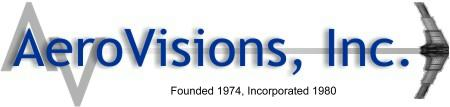Create an extensive caption that includes all significant details of the image.

The image features the logo of AeroVisions, Inc., a company founded in 1974 and incorporated in 1980. The logo prominently displays the company name in a bold blue font, alongside a stylized graphic of an aircraft wing on the right. The background includes a subtle gray waveform design, suggesting a focus on aerodynamics and innovation in aviation technology. AeroVisions, Inc. is likely involved in aerospace and defense projects, reflecting a commitment to advancing aerial technologies. The logo's clean and modern aesthetic embodies the company's dedication to cutting-edge solutions in the aerospace sector.